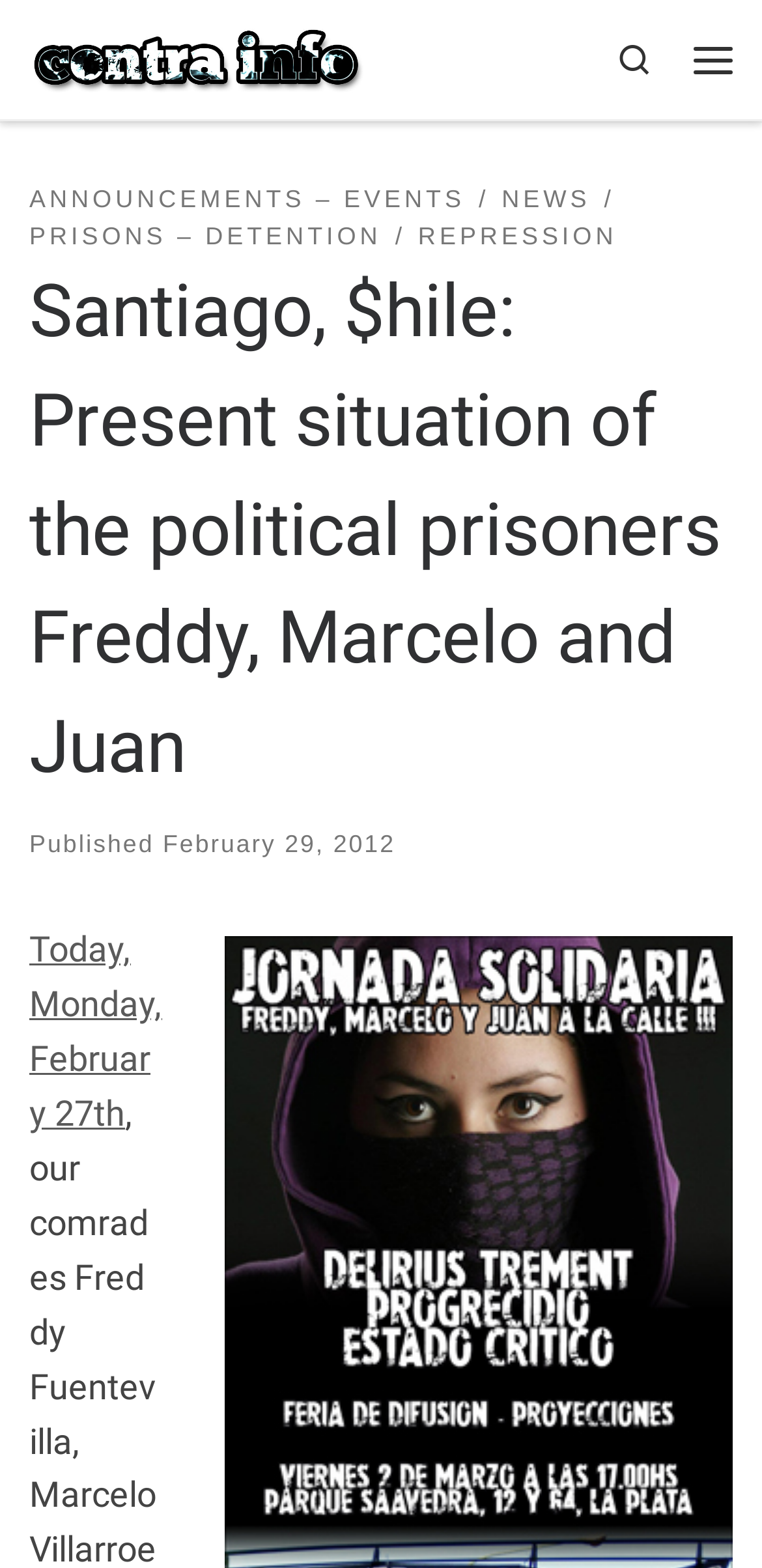Can you specify the bounding box coordinates for the region that should be clicked to fulfill this instruction: "Open the menu".

[0.885, 0.007, 0.987, 0.069]